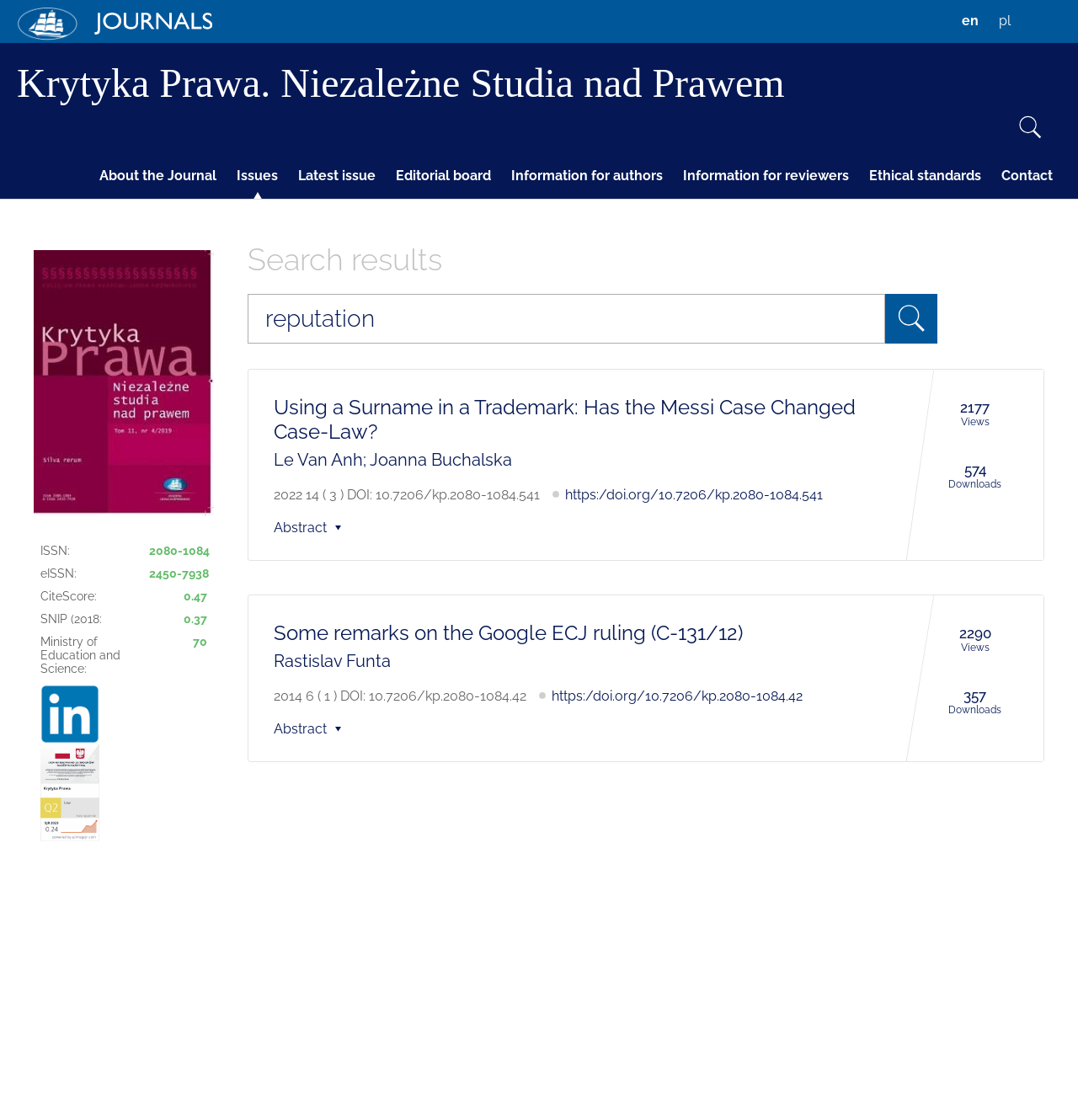Detail the various sections and features of the webpage.

This webpage is a search results page for Kozminski University Journals. At the top left, there is a logo and a link to the journal's homepage. On the top right, there are language options, with links to switch between English and Polish. 

Below the language options, there is a heading that reads "Krytyka Prawa. Niezależne Studia nad Prawem", which is a journal title. Underneath the title, there are several links to different sections of the journal, including "About the Journal", "Issues", "Latest issue", "Editorial board", "Information for authors", "Information for reviewers", "Ethical standards", and "Contact".

On the left side of the page, there is a sidebar with information about the journal, including its ISSN, eISSN, CiteScore, SNIP, and Ministry of Education and Science rating.

The main content of the page is a search results table, which displays a list of search results. Each result is a table row that contains a link to the article title, a DOI link, and information about the article, including the authors, publication date, and abstract. There are also metrics displayed, such as the number of views and downloads for each article. 

Above the search results table, there is a search bar with a placeholder text "Search in titles, authors, keywords..." and a search button.